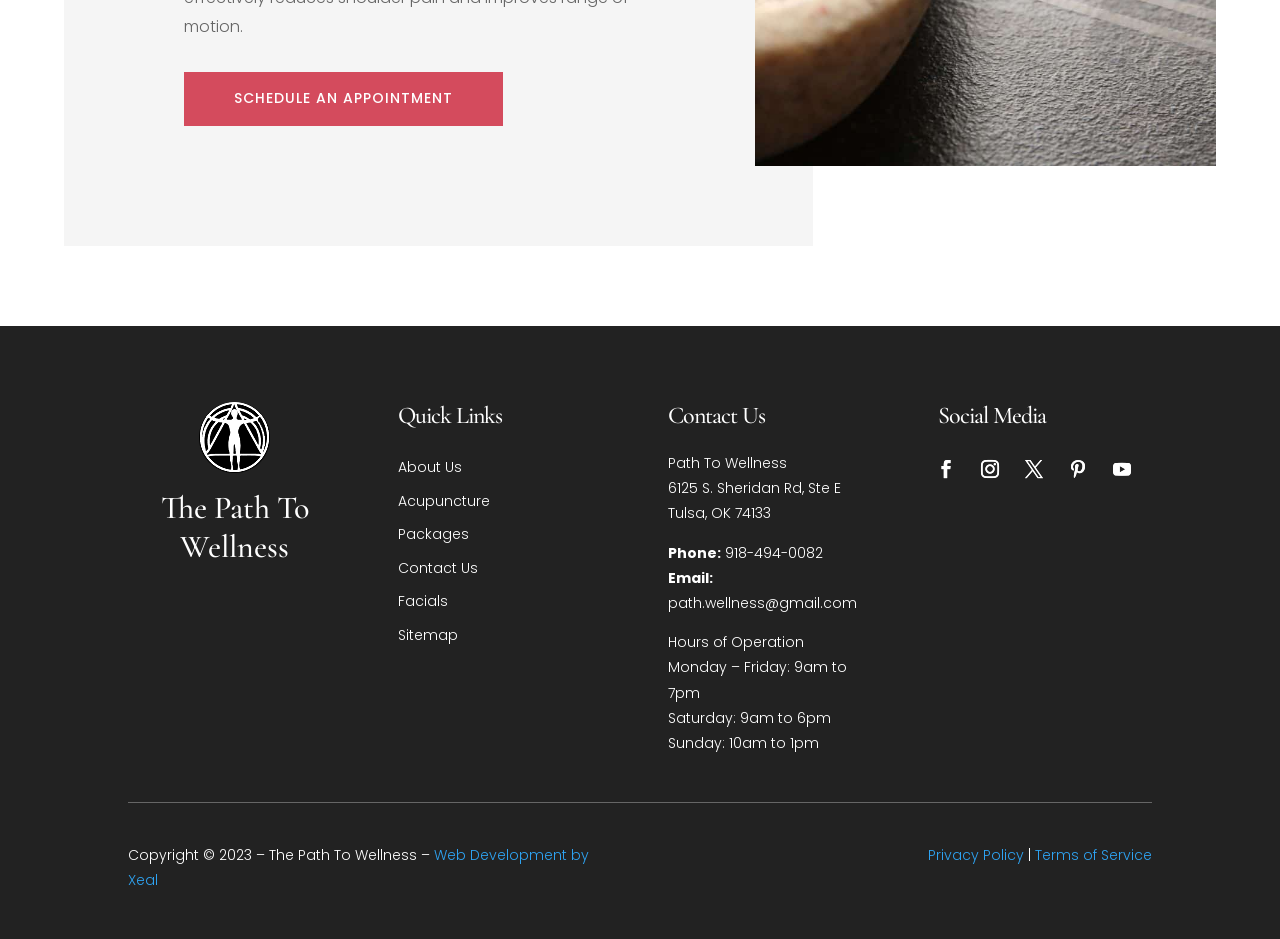Identify the bounding box coordinates of the region that should be clicked to execute the following instruction: "Search for a term".

None